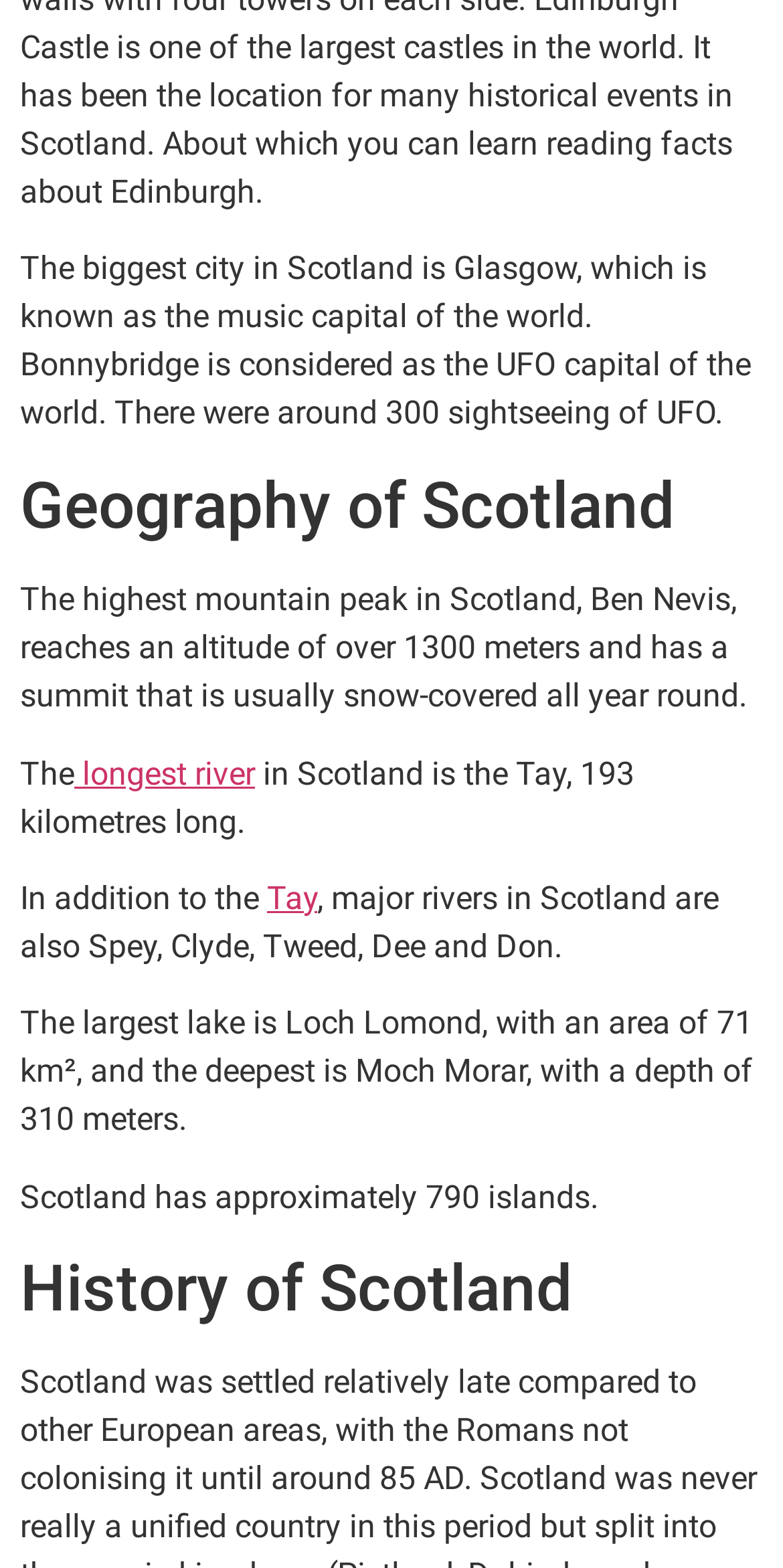Please determine the bounding box coordinates, formatted as (top-left x, top-left y, bottom-right x, bottom-right y), with all values as floating point numbers between 0 and 1. Identify the bounding box of the region described as: longest river

[0.095, 0.481, 0.326, 0.505]